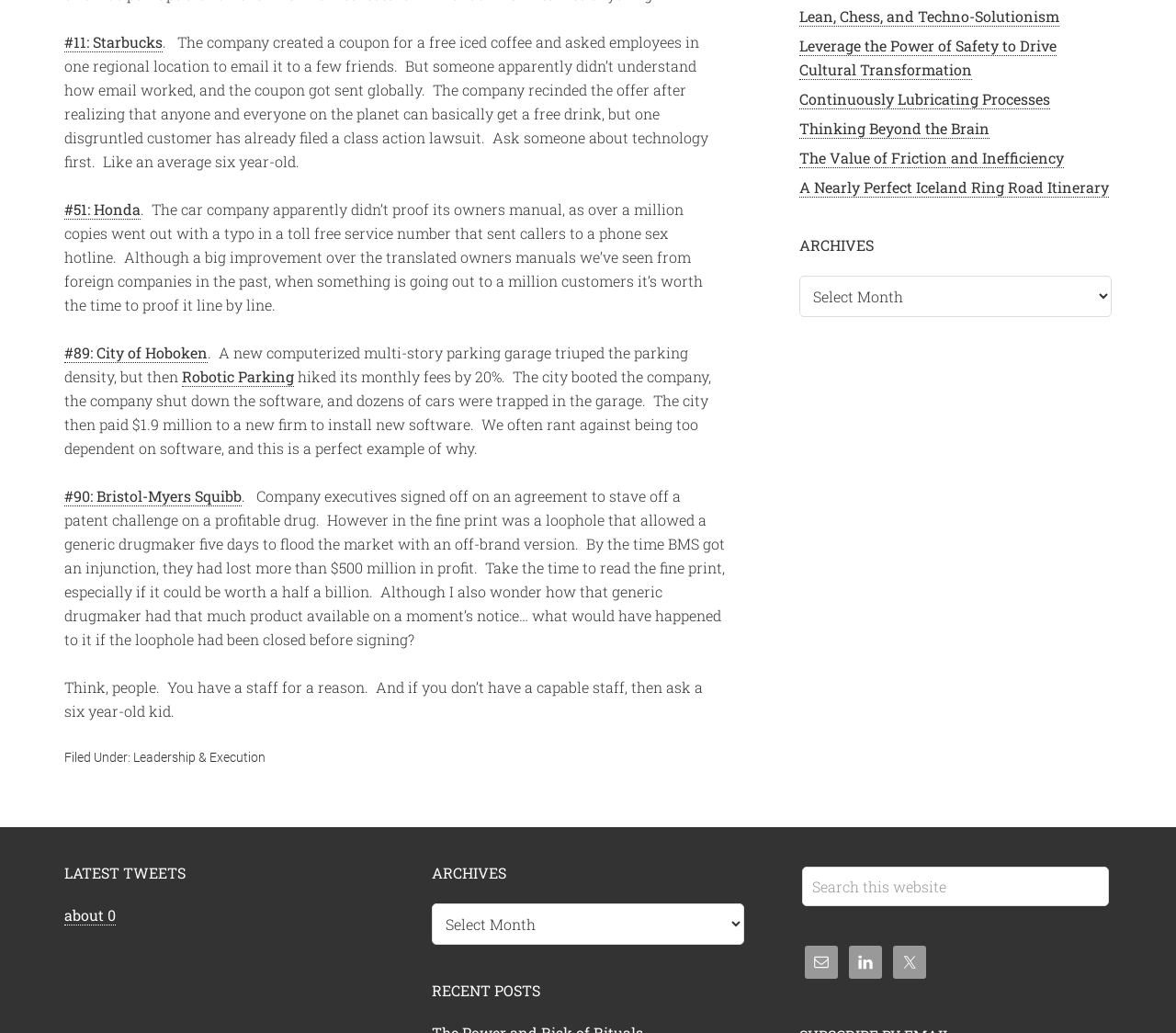Given the description: "Continuously Lubricating Processes", determine the bounding box coordinates of the UI element. The coordinates should be formatted as four float numbers between 0 and 1, [left, top, right, bottom].

[0.68, 0.086, 0.893, 0.105]